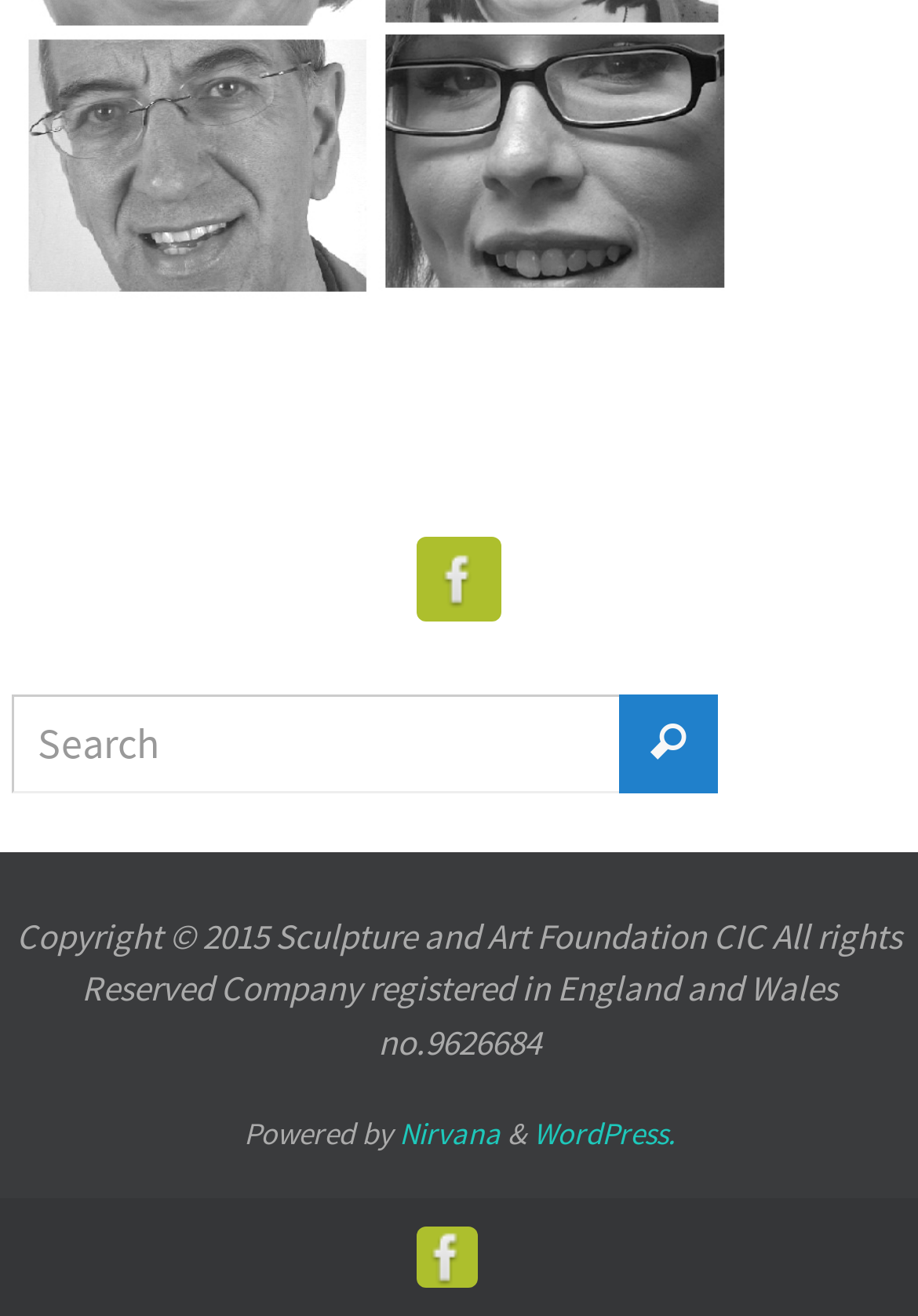What is the company registration number?
Please give a detailed and elaborate answer to the question.

The static text 'Company registered in England and Wales no.9626684' indicates that the company registration number is 9626684.